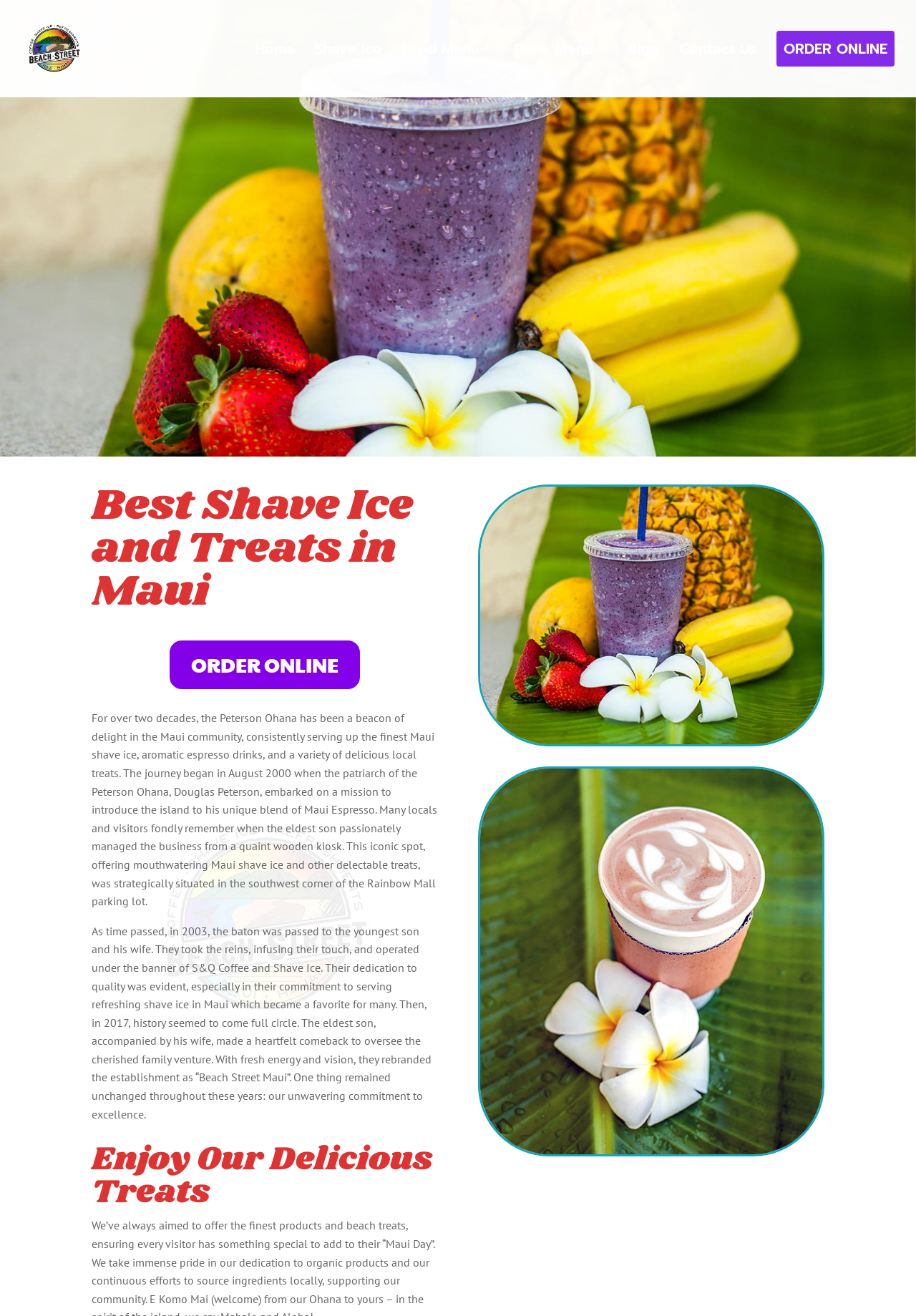Provide the bounding box coordinates of the HTML element this sentence describes: "alt="Beach Street Shave Ice"". The bounding box coordinates consist of four float numbers between 0 and 1, i.e., [left, top, right, bottom].

[0.028, 0.03, 0.145, 0.043]